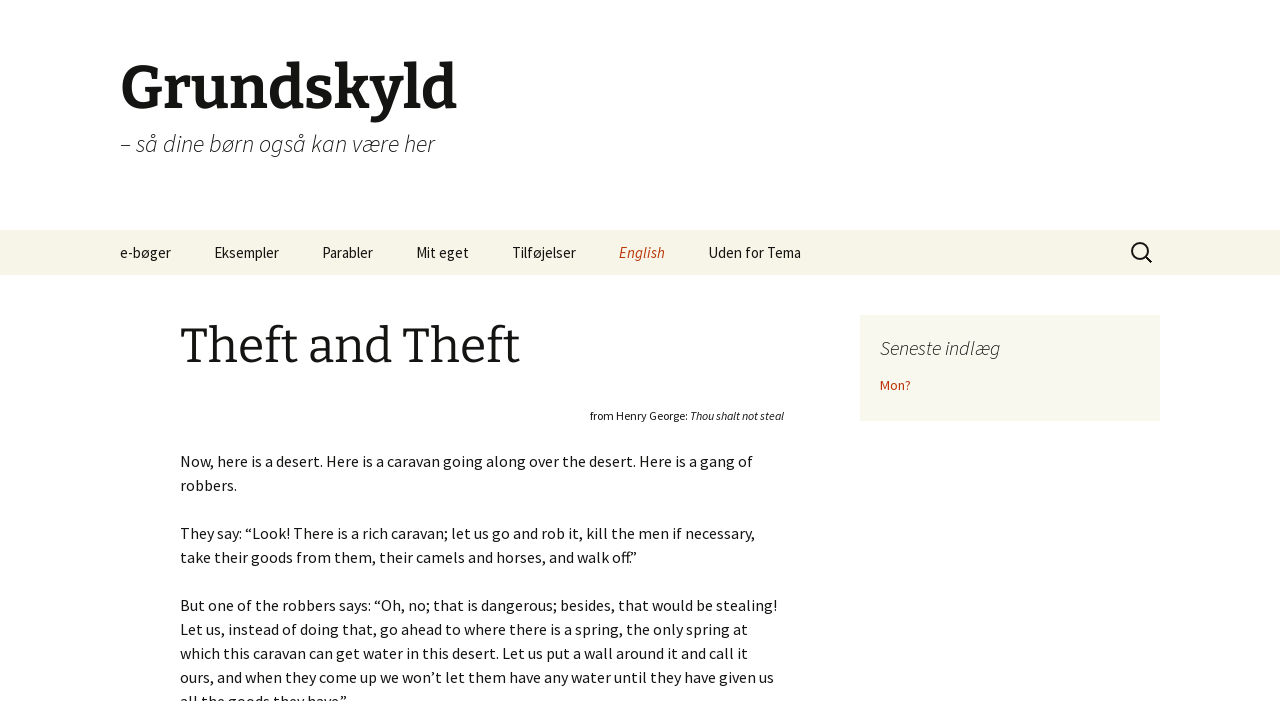How many links are there under the 'e-bøger' category?
Please give a well-detailed answer to the question.

Under the 'e-bøger' category, there are 12 links which are 'Tyren', 'Mad nok?', 'Slaveri og slaveri', 'Anden mands jord', 'Barmhjertighed', 'Vort daglige brød', 'Tyveri og tyveri?', 'Uciviliseret', 'Betaling 2 gange?', 'Theft and Theft', 'Enough food', and 'Uncivilized'.